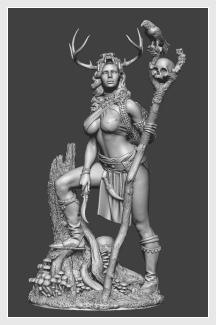Detail the scene shown in the image extensively.

The image showcases a striking 75 mm miniature figure, a carefully crafted representation of a female character embodying a mystical and naturalistic theme. She stands confidently, with one leg propped on a gnarled tree stump, adorned with various details that enhance her fierce and commanding presence. 

Her elaborate attire consists of minimalistic garments that emphasize her strength and connection to nature, complemented by accessories such as a horned headdress and a staff topped with a skull, symbolizing her potential power and affinity with the wild. A raven perches atop the staff, further contributing to the character's enigmatic aura. 

Intricate details abound, from the textures of her skin to the natural elements surrounding her, which include twisting vines and mushrooms at the base, enhancing the overall scene's depth and storytelling. This miniature captures not just the artistry of its design but also evokes a sense of narrative, inviting collectors to explore the character's backstory.